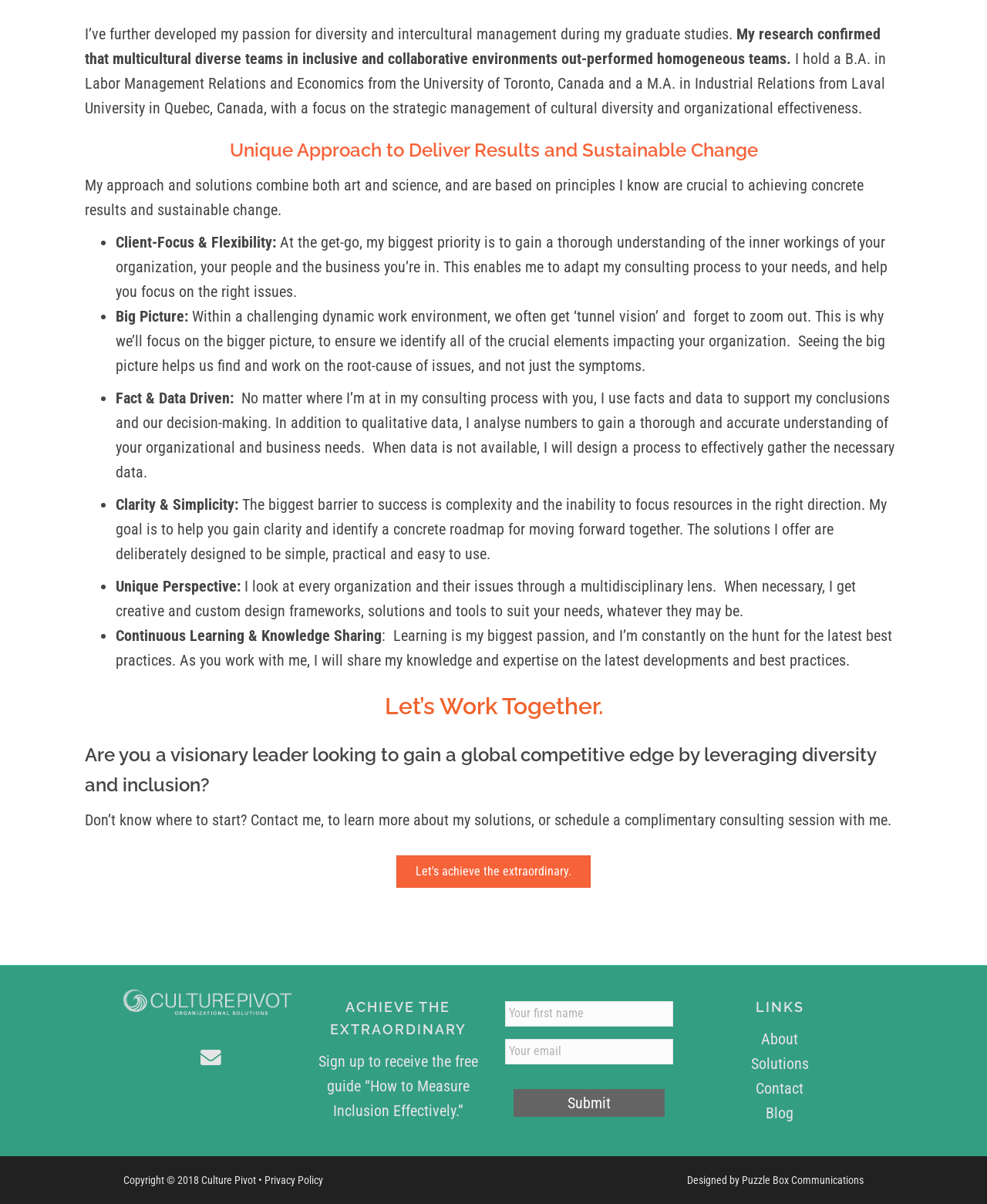What is the goal of the consultant's solutions?
Using the information presented in the image, please offer a detailed response to the question.

The webpage states that the consultant's solutions are designed to help clients gain clarity and identify a concrete roadmap for moving forward together, and to focus resources in the right direction, thereby achieving success.